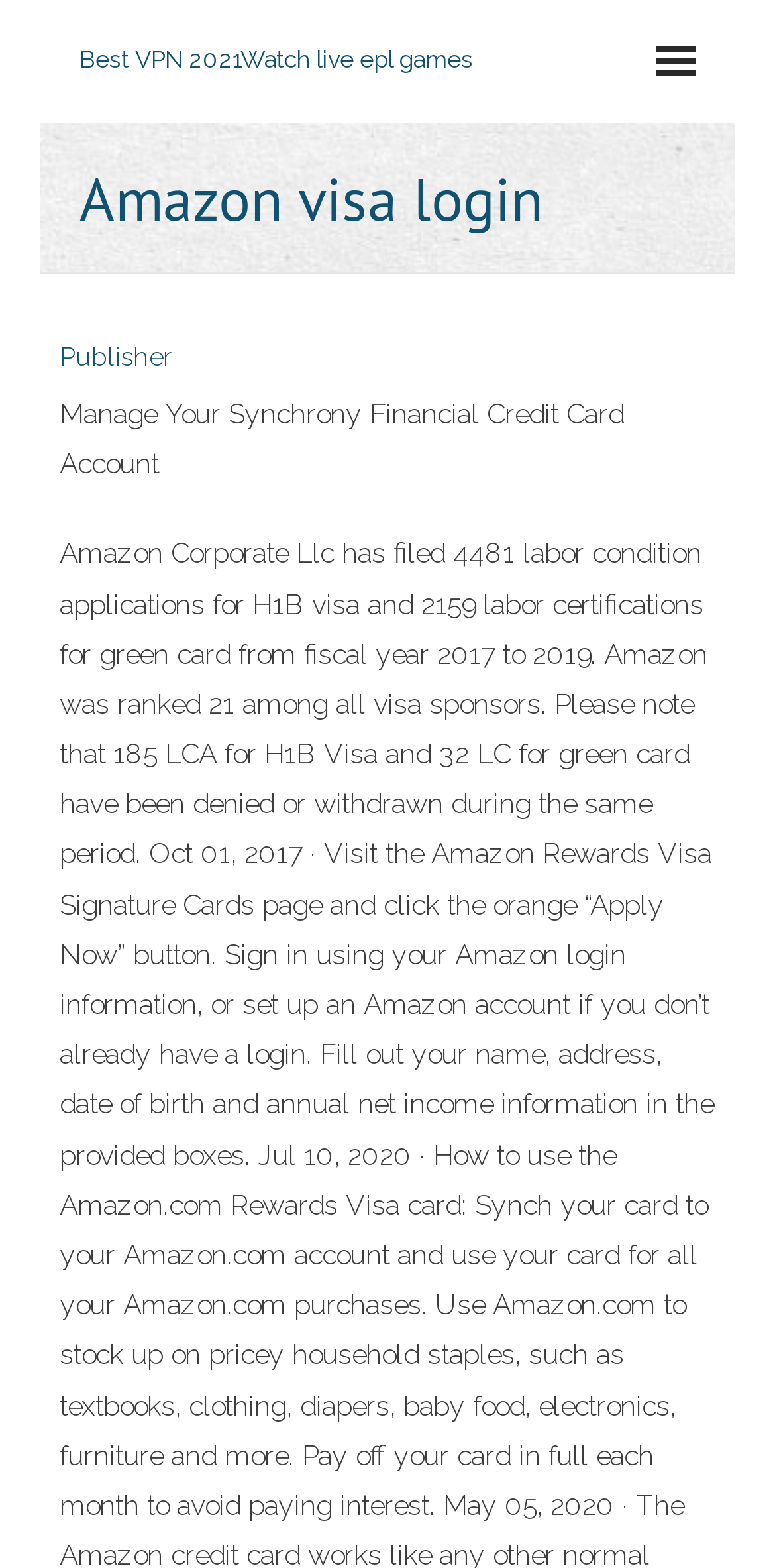Identify the main title of the webpage and generate its text content.

Amazon visa login